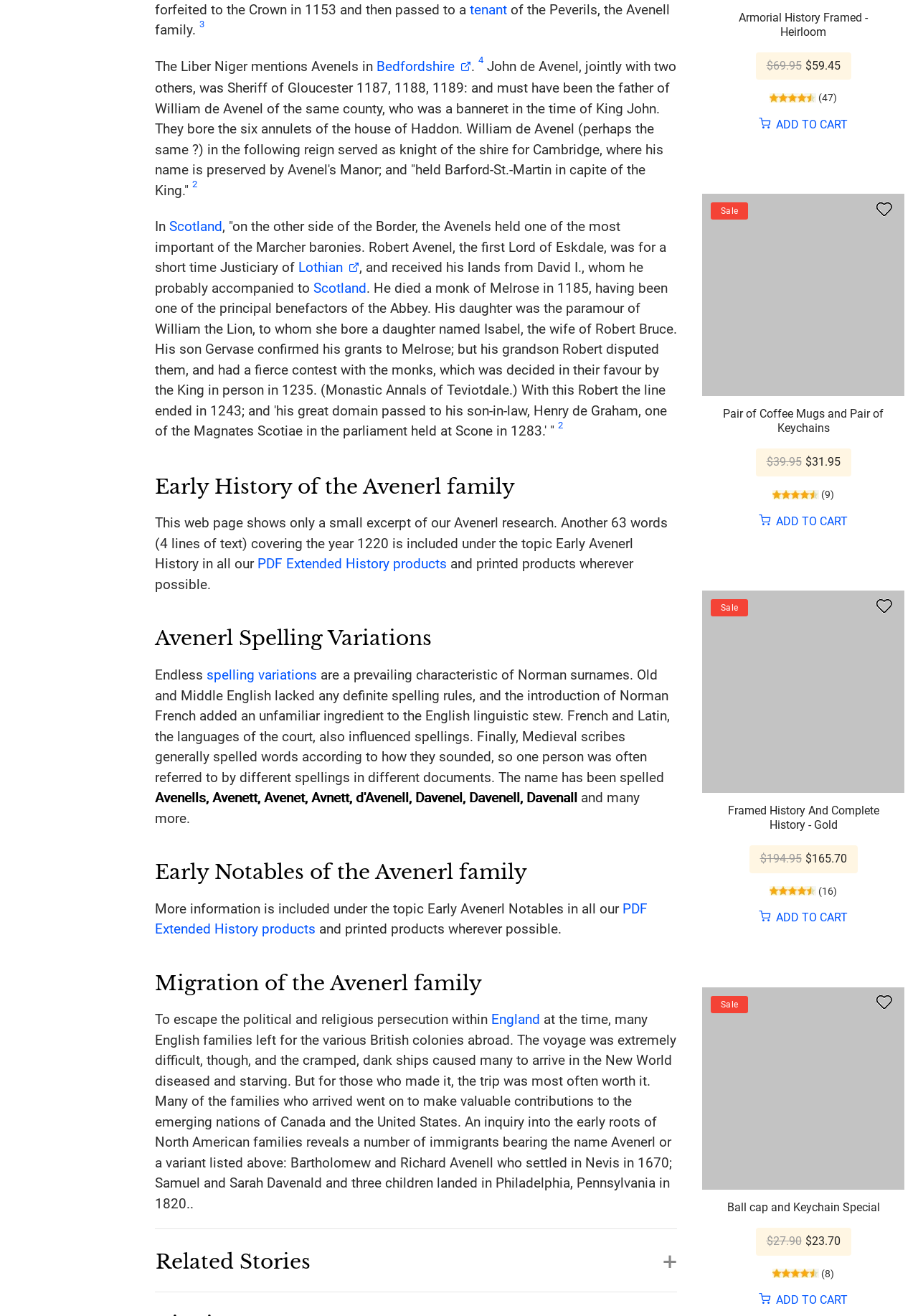Please identify the bounding box coordinates of the element that needs to be clicked to perform the following instruction: "read about how to conceive twins".

None